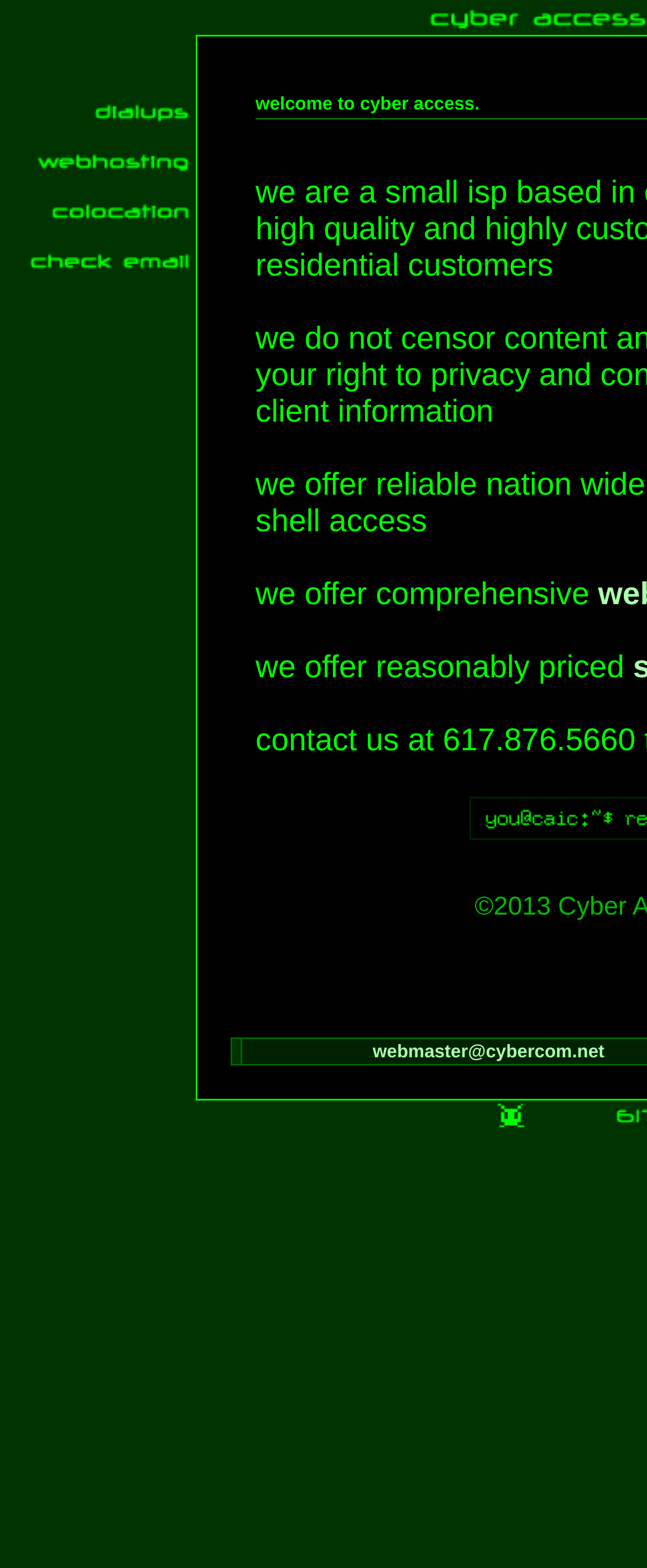Please give a succinct answer using a single word or phrase:
What services does the company offer?

dialup, web hosting, colocation